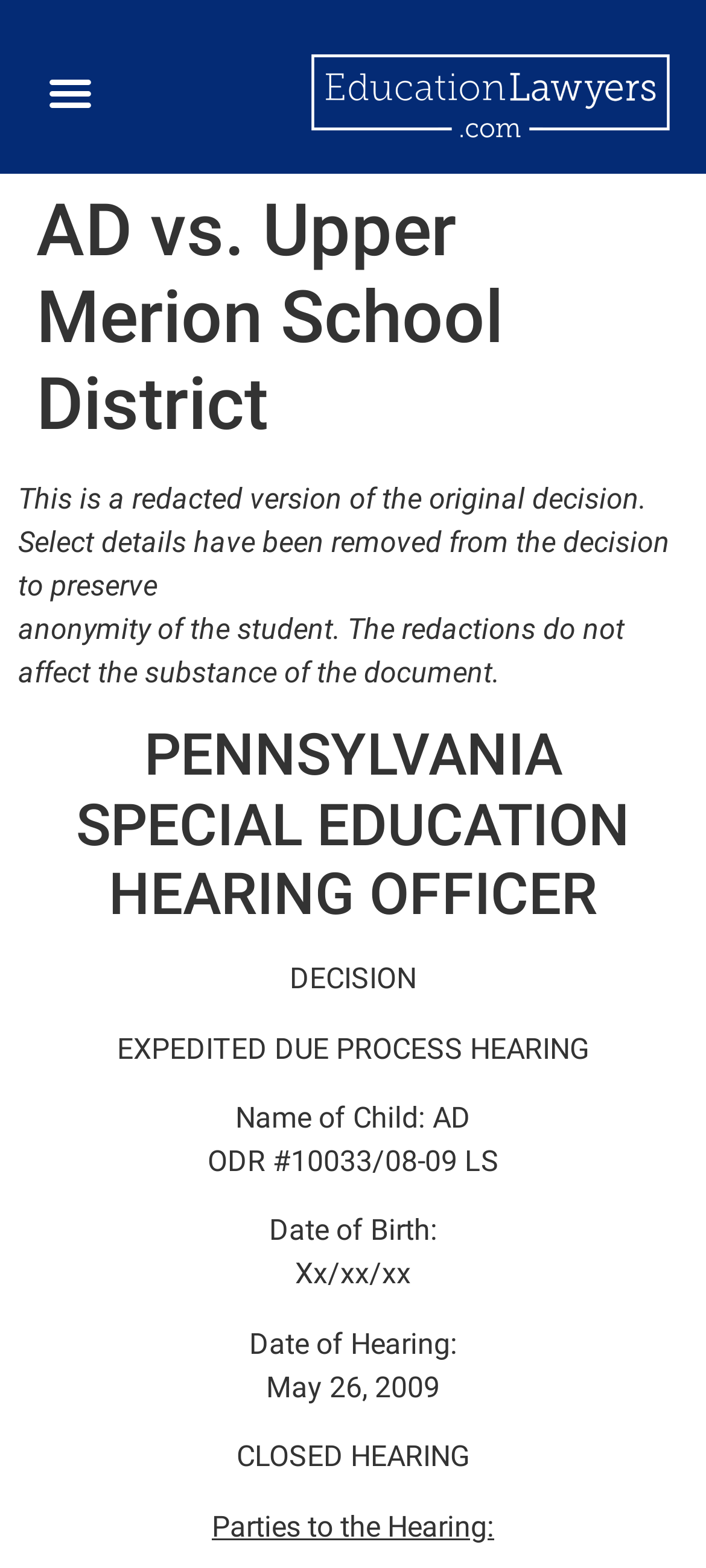Please reply to the following question with a single word or a short phrase:
What is the name of the child in the hearing?

AD